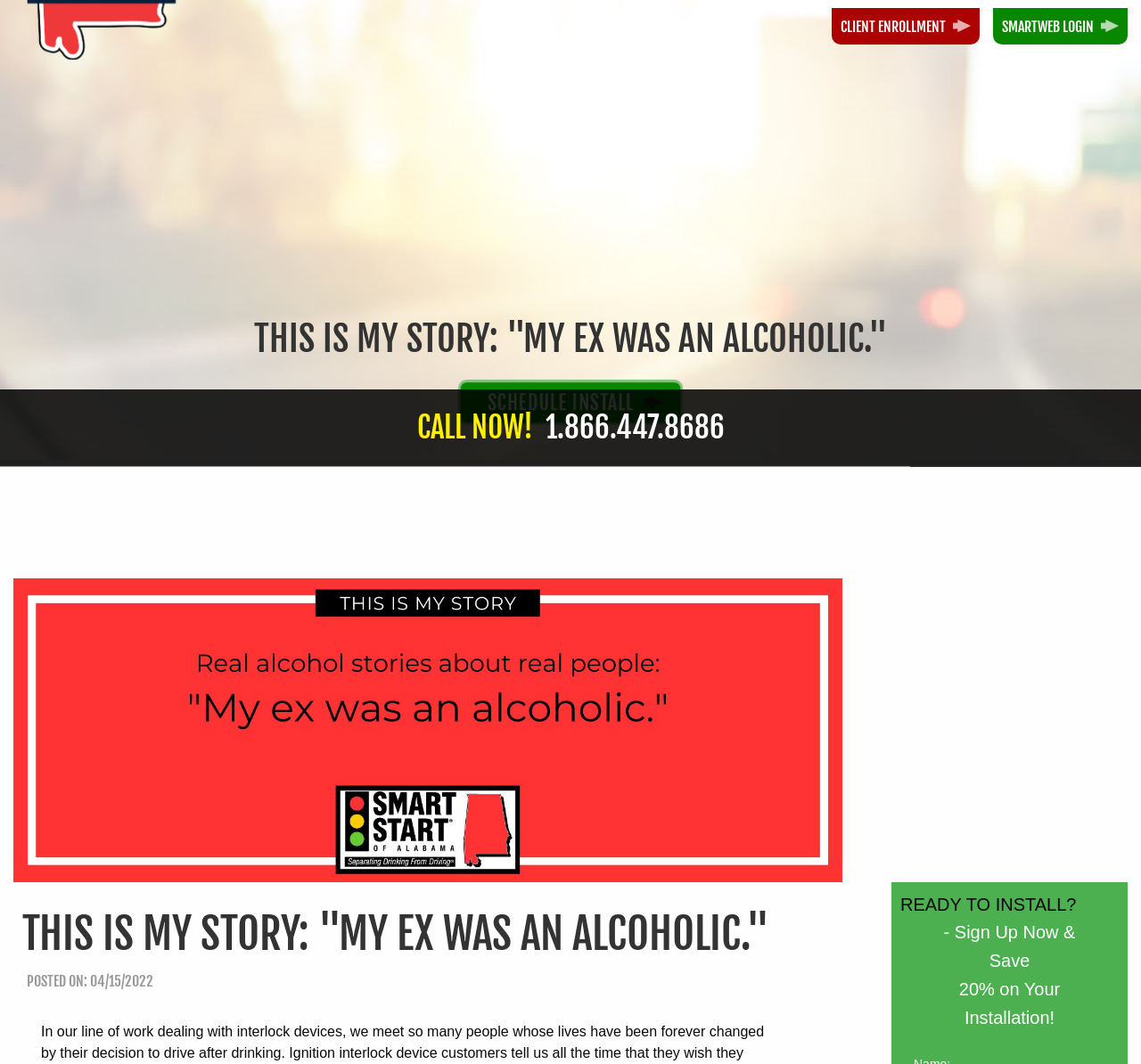Please identify the bounding box coordinates of the element on the webpage that should be clicked to follow this instruction: "Call the phone number". The bounding box coordinates should be given as four float numbers between 0 and 1, formatted as [left, top, right, bottom].

[0.0, 0.293, 0.012, 0.339]